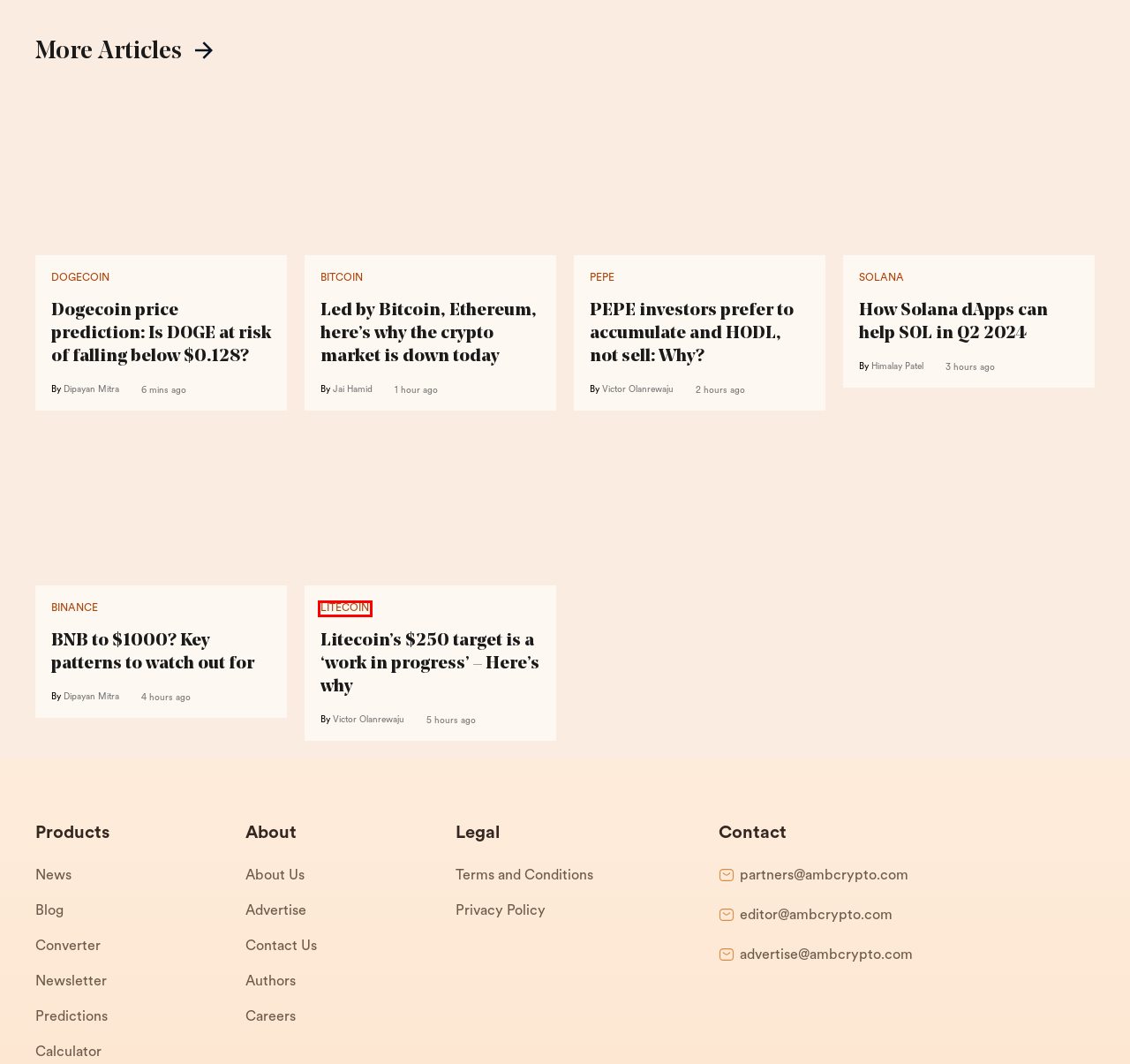You have a screenshot of a webpage with a red bounding box highlighting a UI element. Your task is to select the best webpage description that corresponds to the new webpage after clicking the element. Here are the descriptions:
A. PEPE investors prefer to accumulate and HODL, not sell: Why? - AMBCrypto
B. Dipayan Mitra, Author at AMBCrypto
C. Solana (SOL) News - AMBCrypto
D. Contact Us - AMBCrypto
E. Litecoin's $250 target is a 'work in progress' - Here's why - AMBCrypto
F. Binance (BNB) News - AMBCrypto
G. Privacy Policy - AMBCrypto
H. Litecoin (LTC) News - AMBCrypto

H